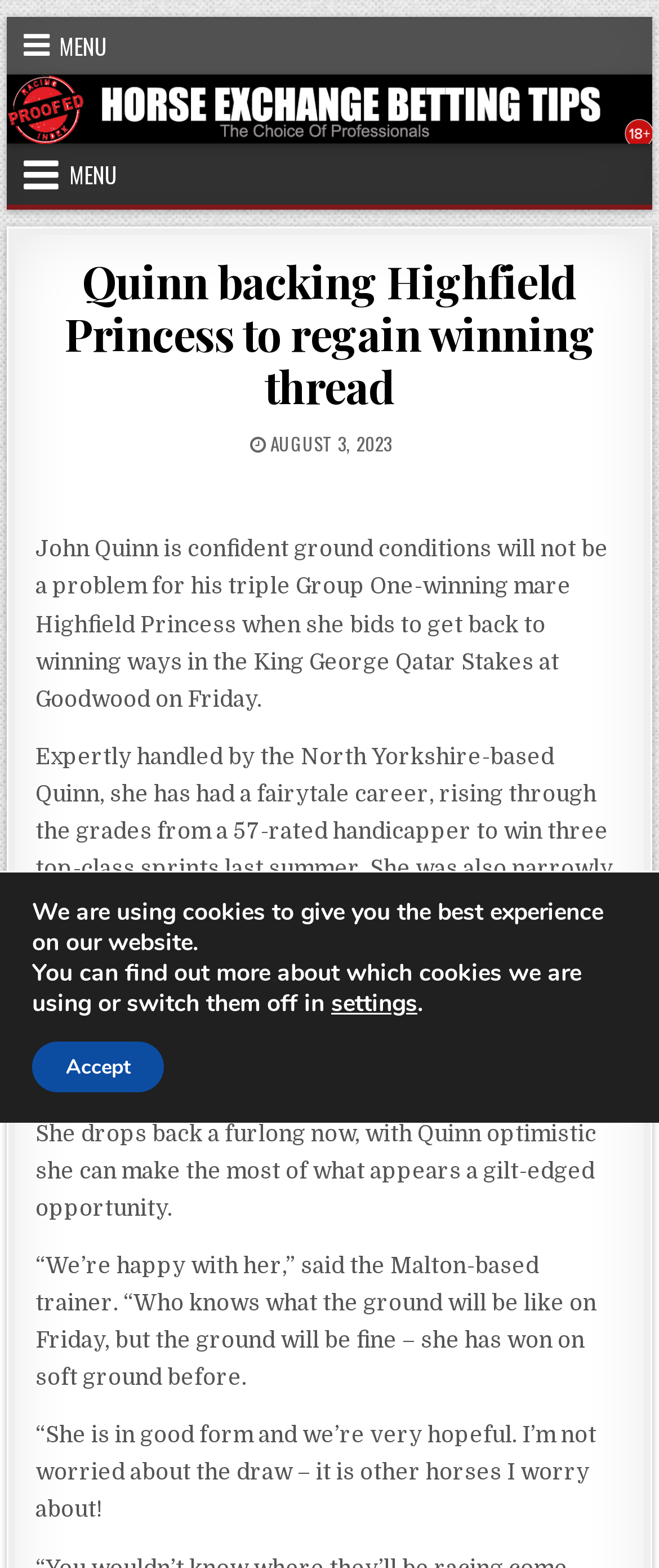How many Group One wins does Highfield Princess have?
Using the picture, provide a one-word or short phrase answer.

Three